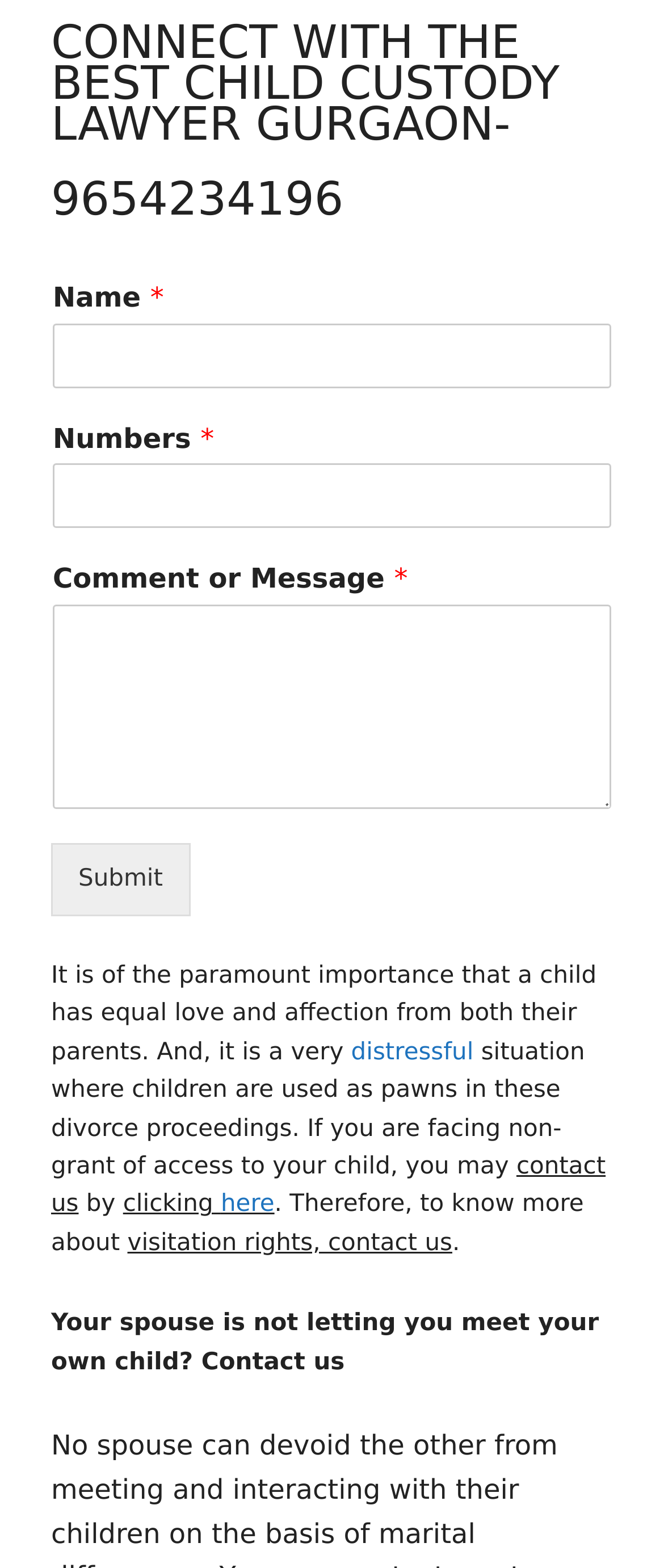Find the bounding box of the UI element described as: "parent_node: Numbers * name="wpforms[fields][3]"". The bounding box coordinates should be given as four float values between 0 and 1, i.e., [left, top, right, bottom].

[0.079, 0.296, 0.921, 0.337]